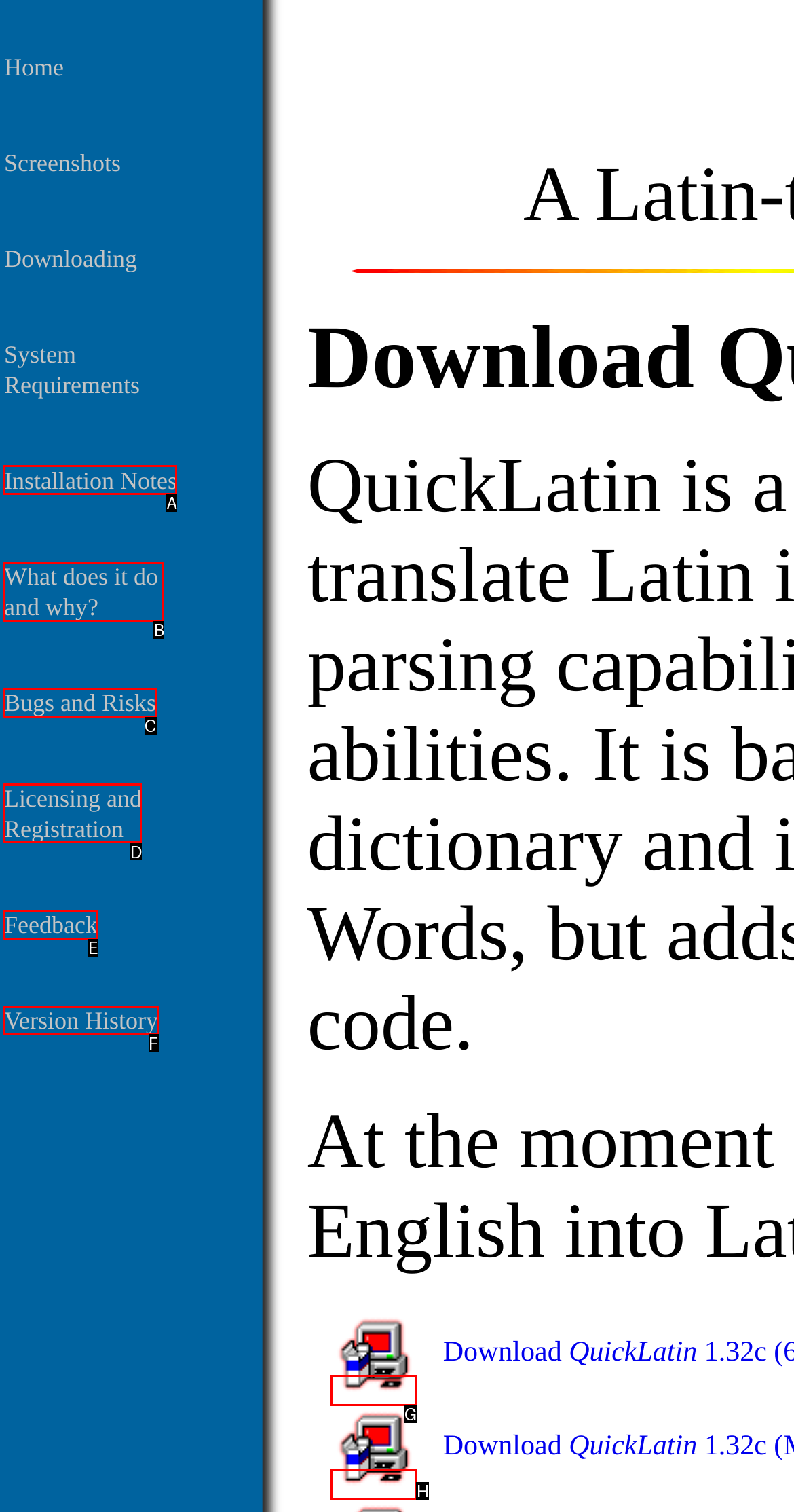Indicate the HTML element to be clicked to accomplish this task: Read the Installation Notes Respond using the letter of the correct option.

A